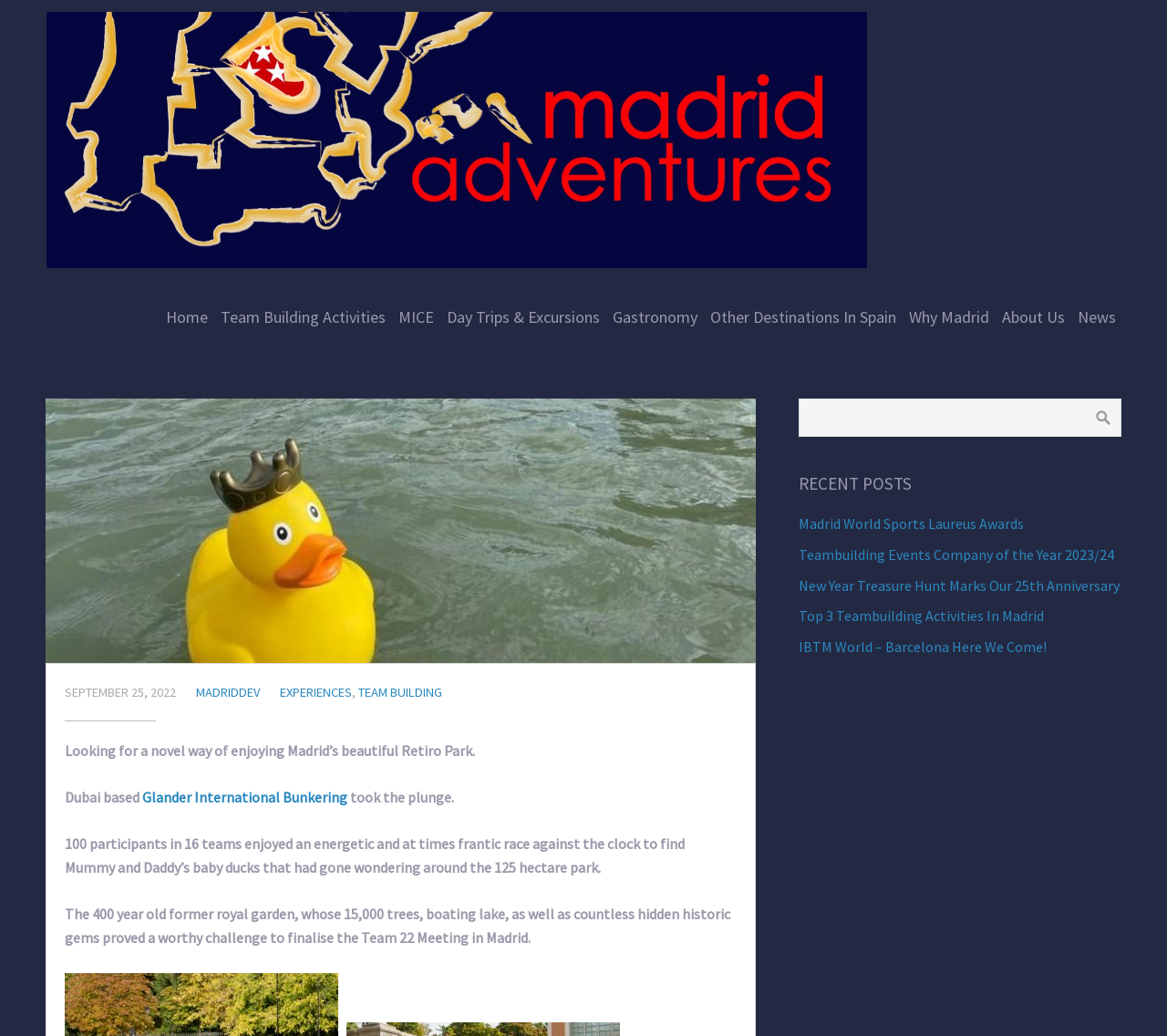Find the bounding box coordinates of the clickable area required to complete the following action: "View the 'MADRIDDEV' link".

[0.168, 0.66, 0.223, 0.676]